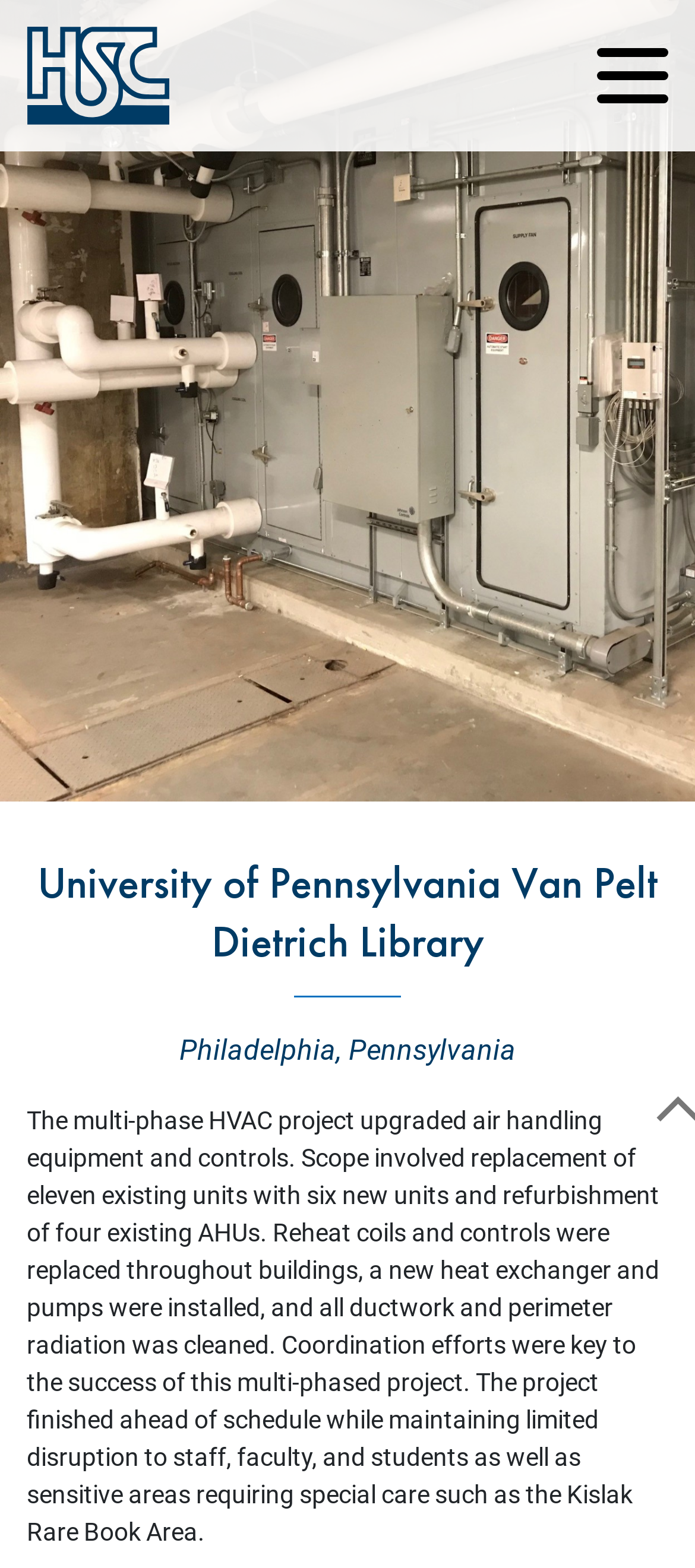Determine the bounding box coordinates of the clickable element necessary to fulfill the instruction: "contact us". Provide the coordinates as four float numbers within the 0 to 1 range, i.e., [left, top, right, bottom].

[0.256, 0.107, 0.482, 0.14]